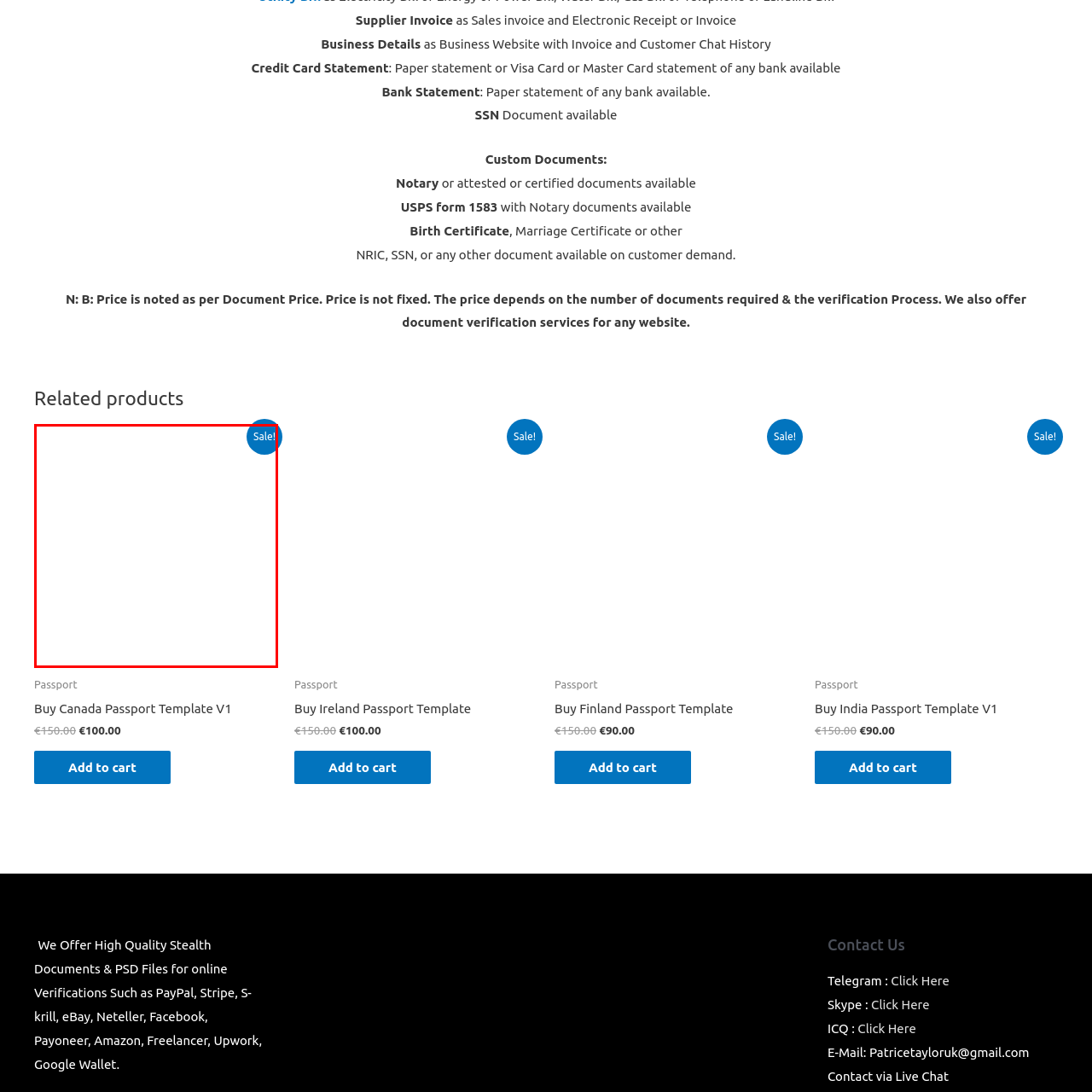Examine the area within the red bounding box and answer the following question using a single word or phrase:
What type of passport is featured in the image?

Canada Passport